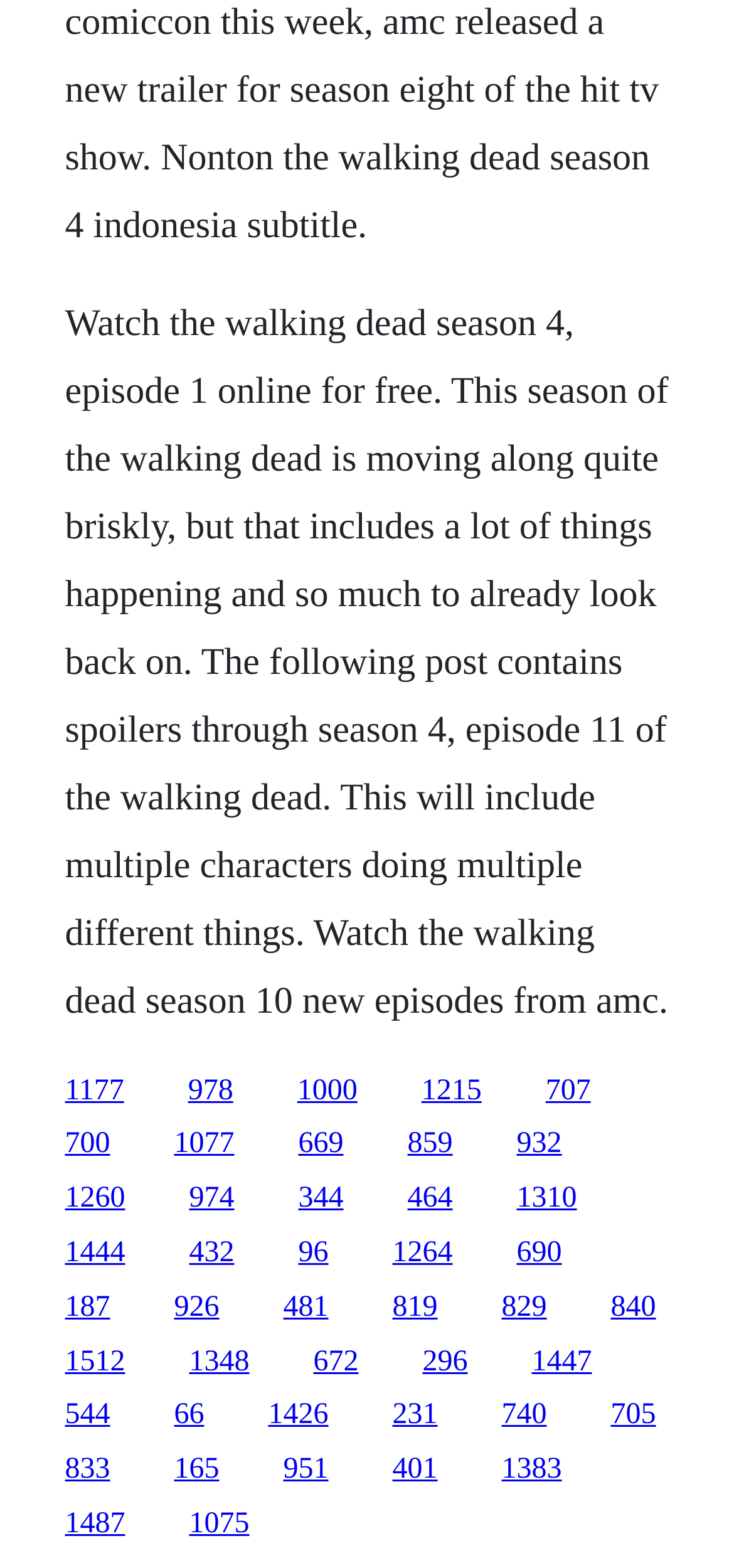Please locate the bounding box coordinates for the element that should be clicked to achieve the following instruction: "Check the time '20 hours ago'". Ensure the coordinates are given as four float numbers between 0 and 1, i.e., [left, top, right, bottom].

None